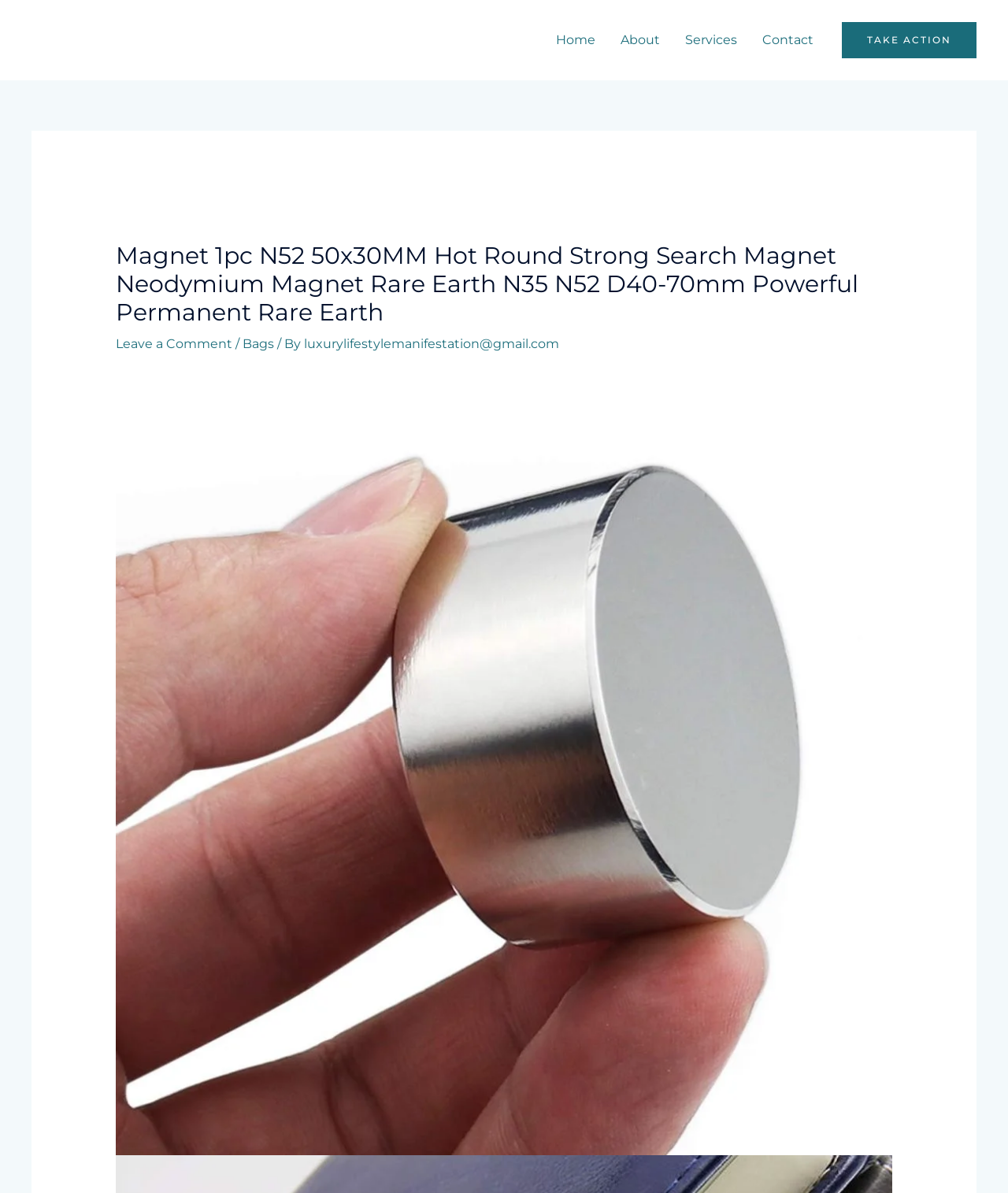Specify the bounding box coordinates of the area that needs to be clicked to achieve the following instruction: "take action".

[0.835, 0.018, 0.969, 0.049]